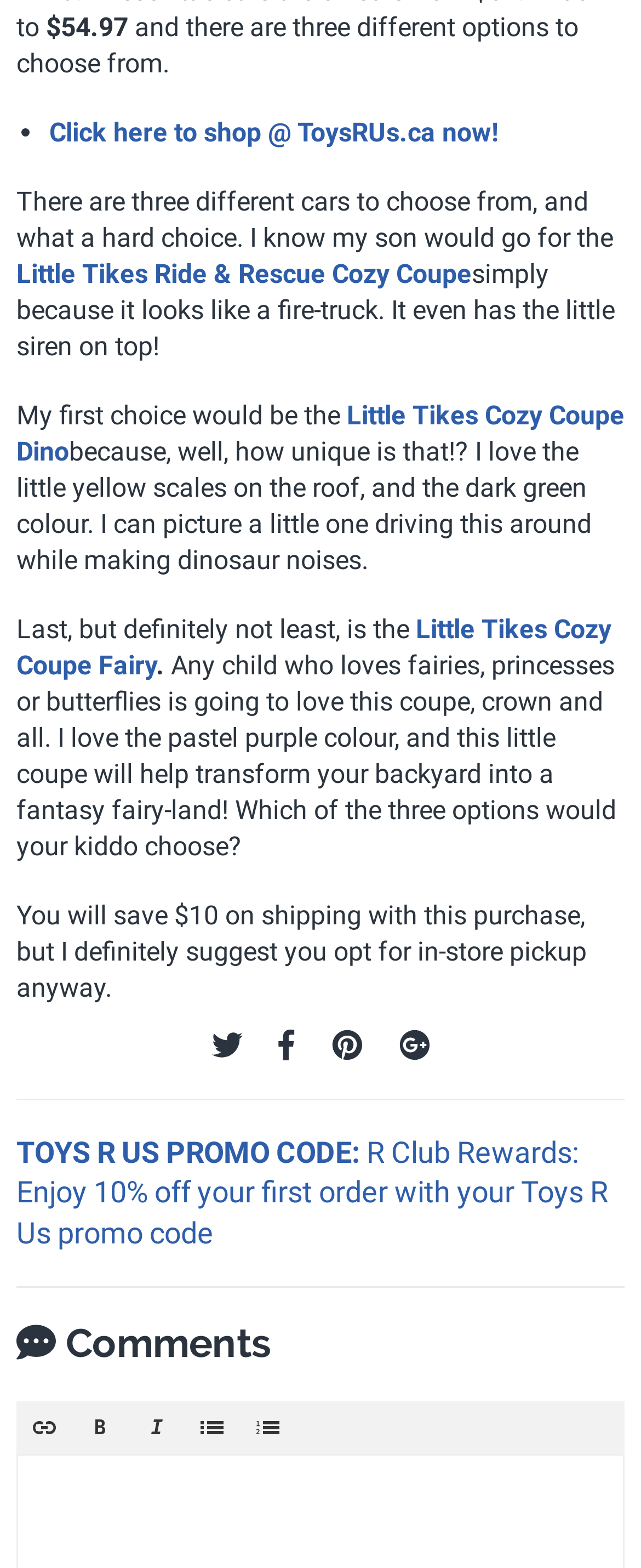Determine the bounding box coordinates of the area to click in order to meet this instruction: "Click on the link to shop at ToysRUs.ca".

[0.077, 0.074, 0.777, 0.094]